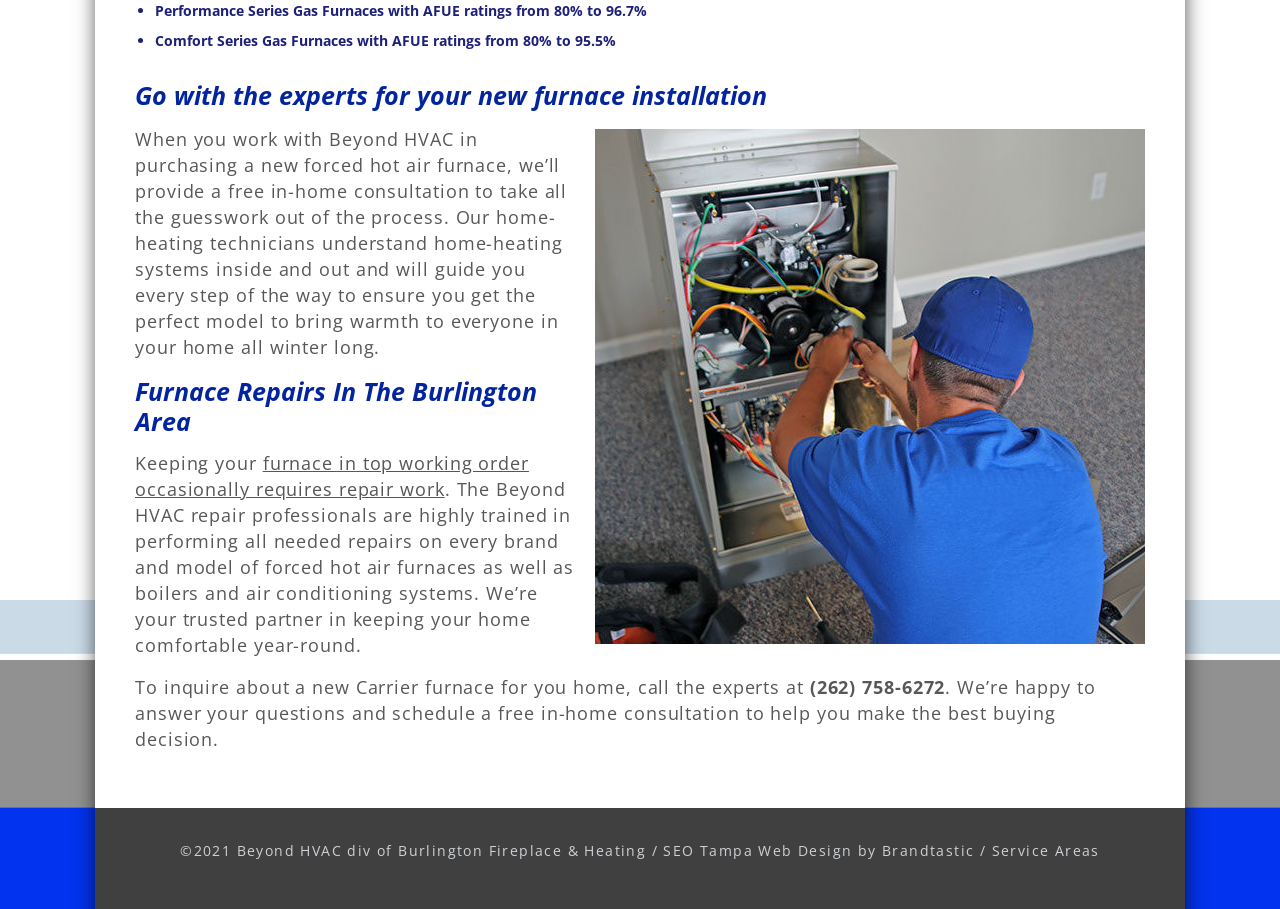Please analyze the image and provide a thorough answer to the question:
What is the purpose of the free in-home consultation?

According to the StaticText element, when you work with Beyond HVAC in purchasing a new forced hot air furnace, they'll provide a free in-home consultation to take all the guesswork out of the process.